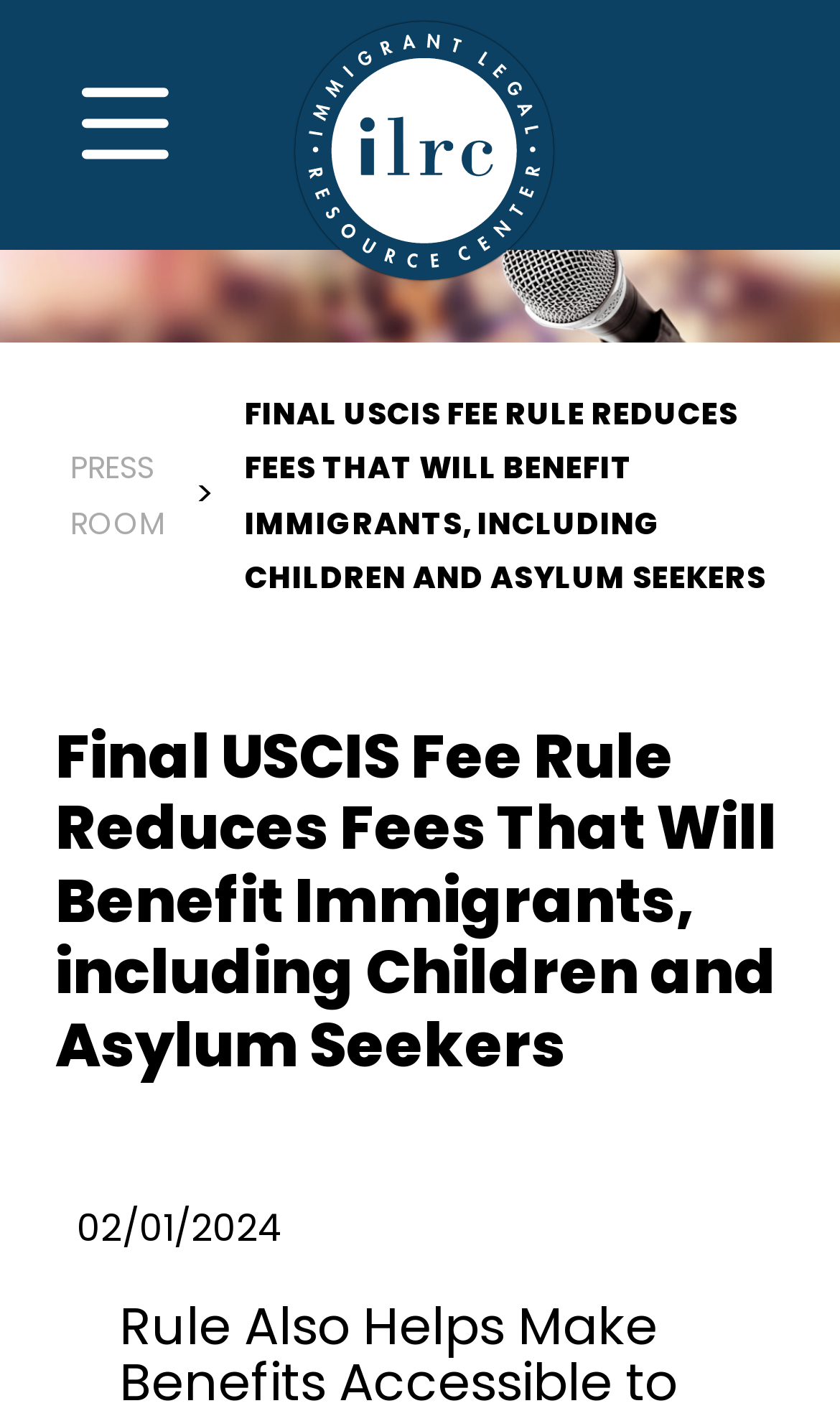Determine the webpage's heading and output its text content.

Final USCIS Fee Rule Reduces Fees That Will Benefit Immigrants, including Children and Asylum Seekers